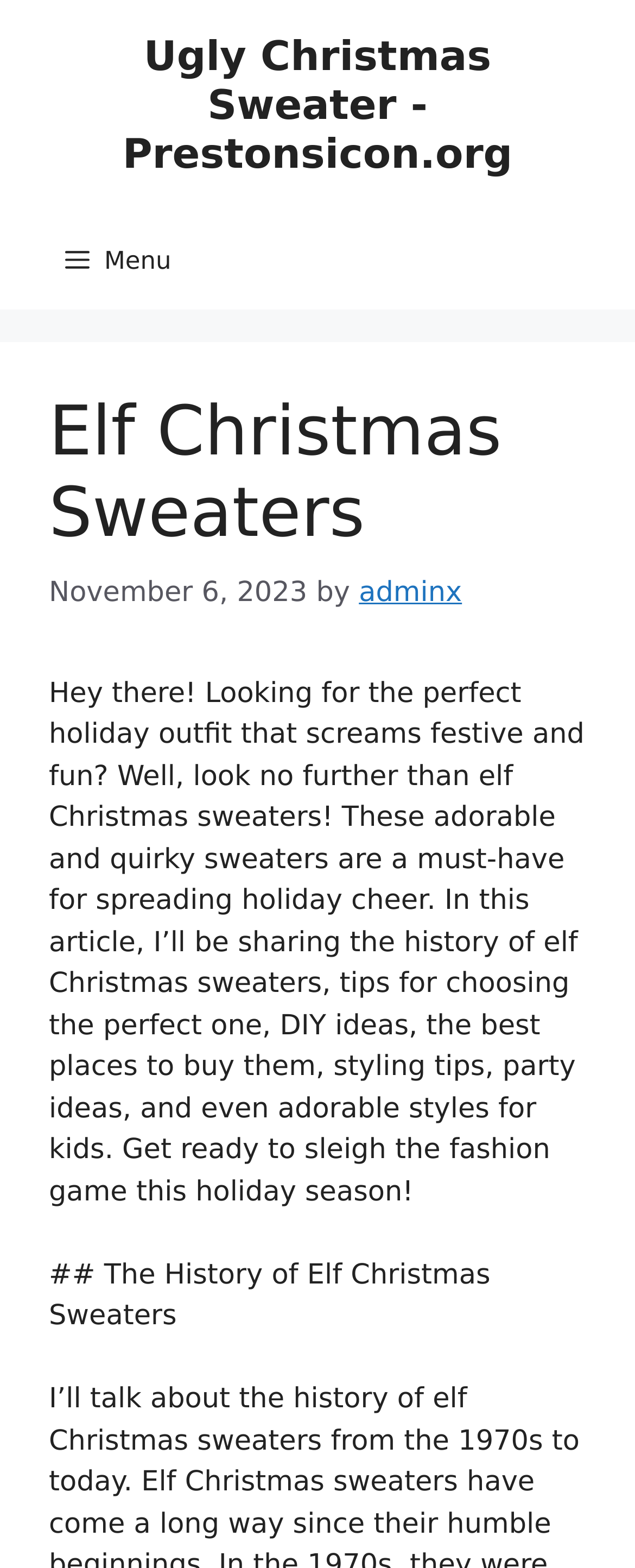Please give a succinct answer using a single word or phrase:
What is the main topic of the article?

Elf Christmas Sweaters